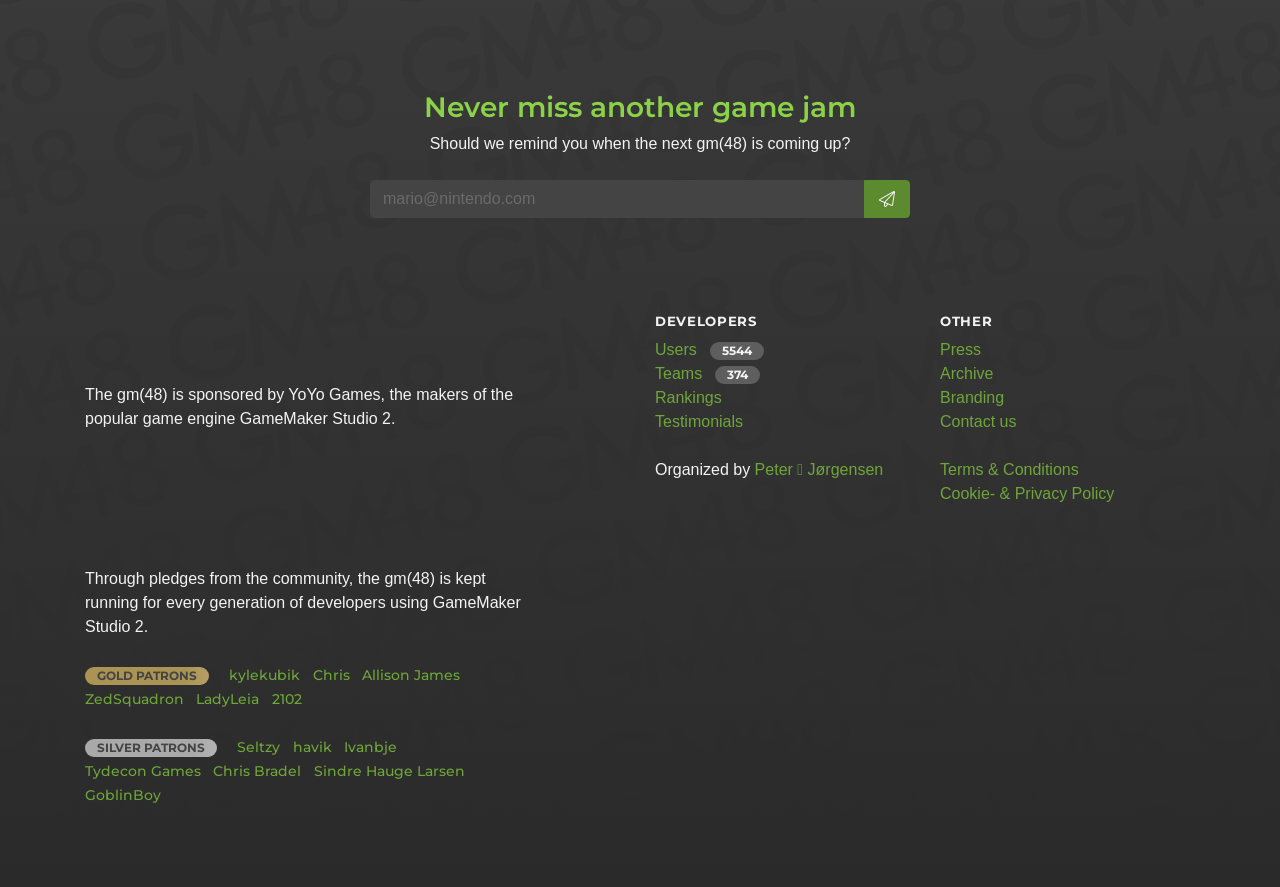What is the sponsor of gm(48)?
Provide a well-explained and detailed answer to the question.

The sponsor of gm(48) can be found in the StaticText element 'The gm(48) is sponsored by YoYo Games, the makers of the popular game engine GameMaker Studio 2.' which is located below the image of YoYo Games.